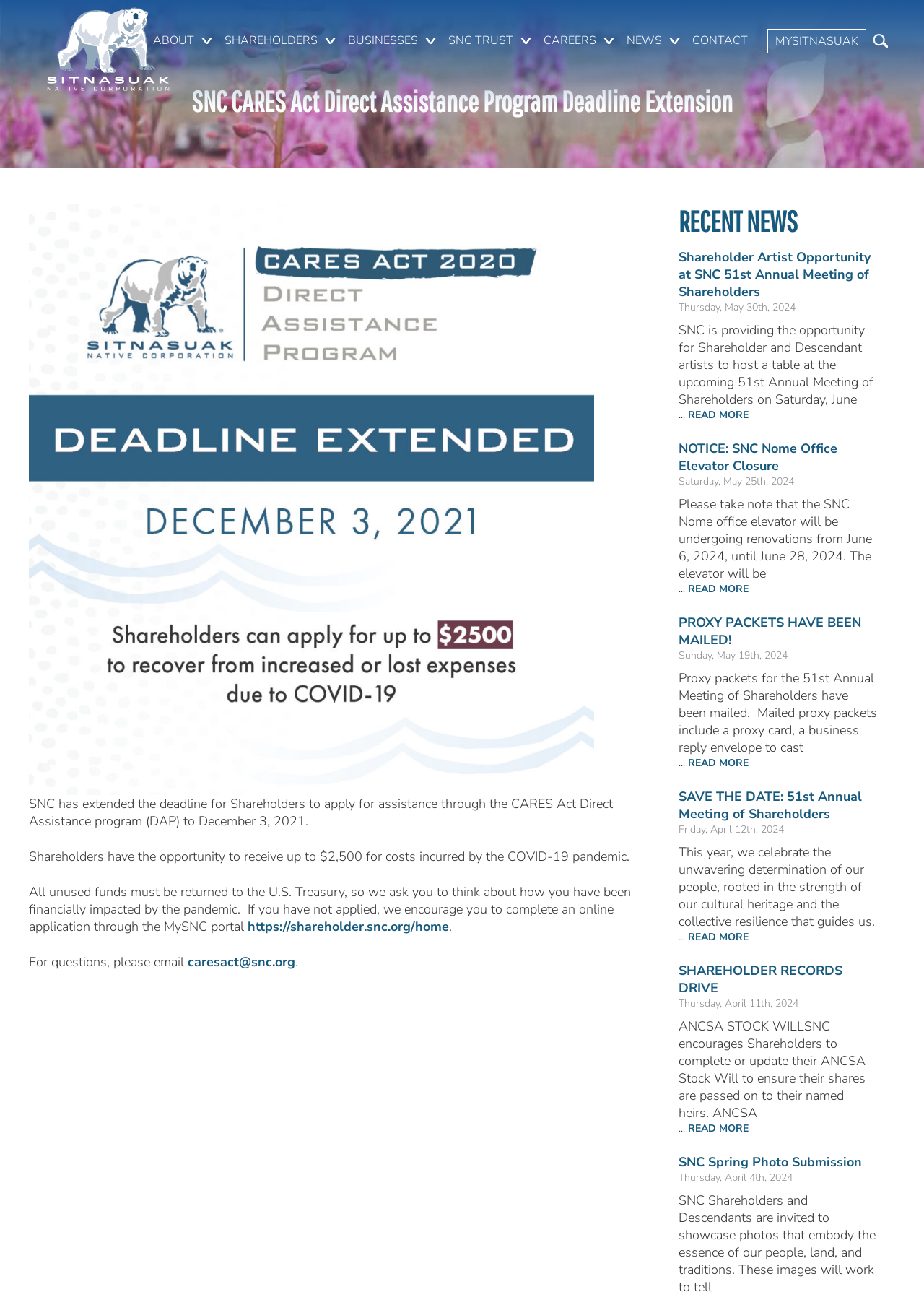Could you determine the bounding box coordinates of the clickable element to complete the instruction: "Click MYSITNASUAK"? Provide the coordinates as four float numbers between 0 and 1, i.e., [left, top, right, bottom].

[0.831, 0.023, 0.937, 0.041]